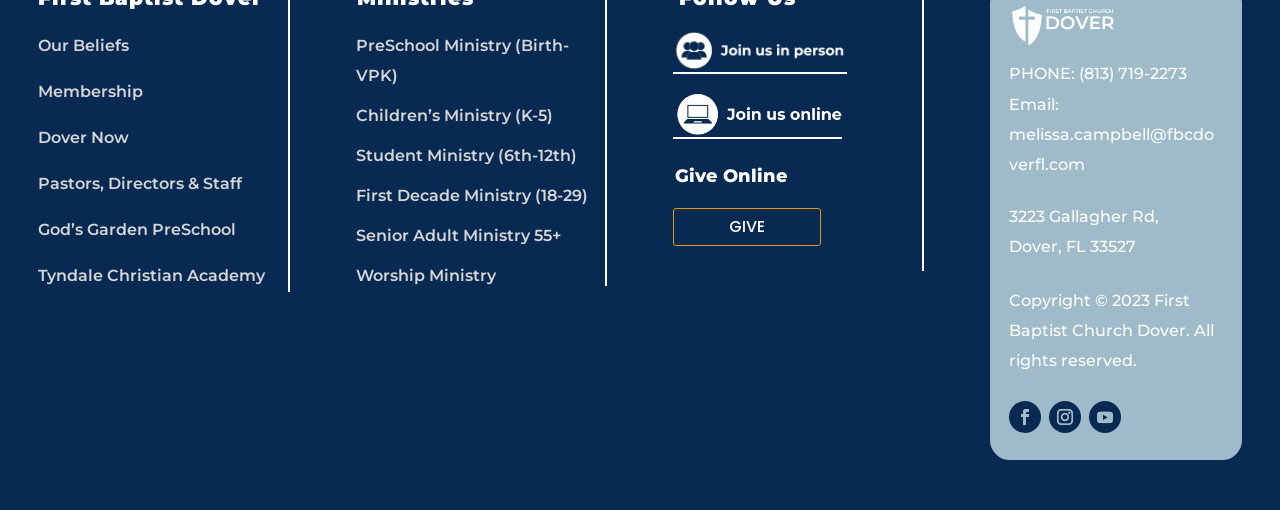What is the address of the church? Examine the screenshot and reply using just one word or a brief phrase.

3223 Gallagher Rd, Dover, FL 33527